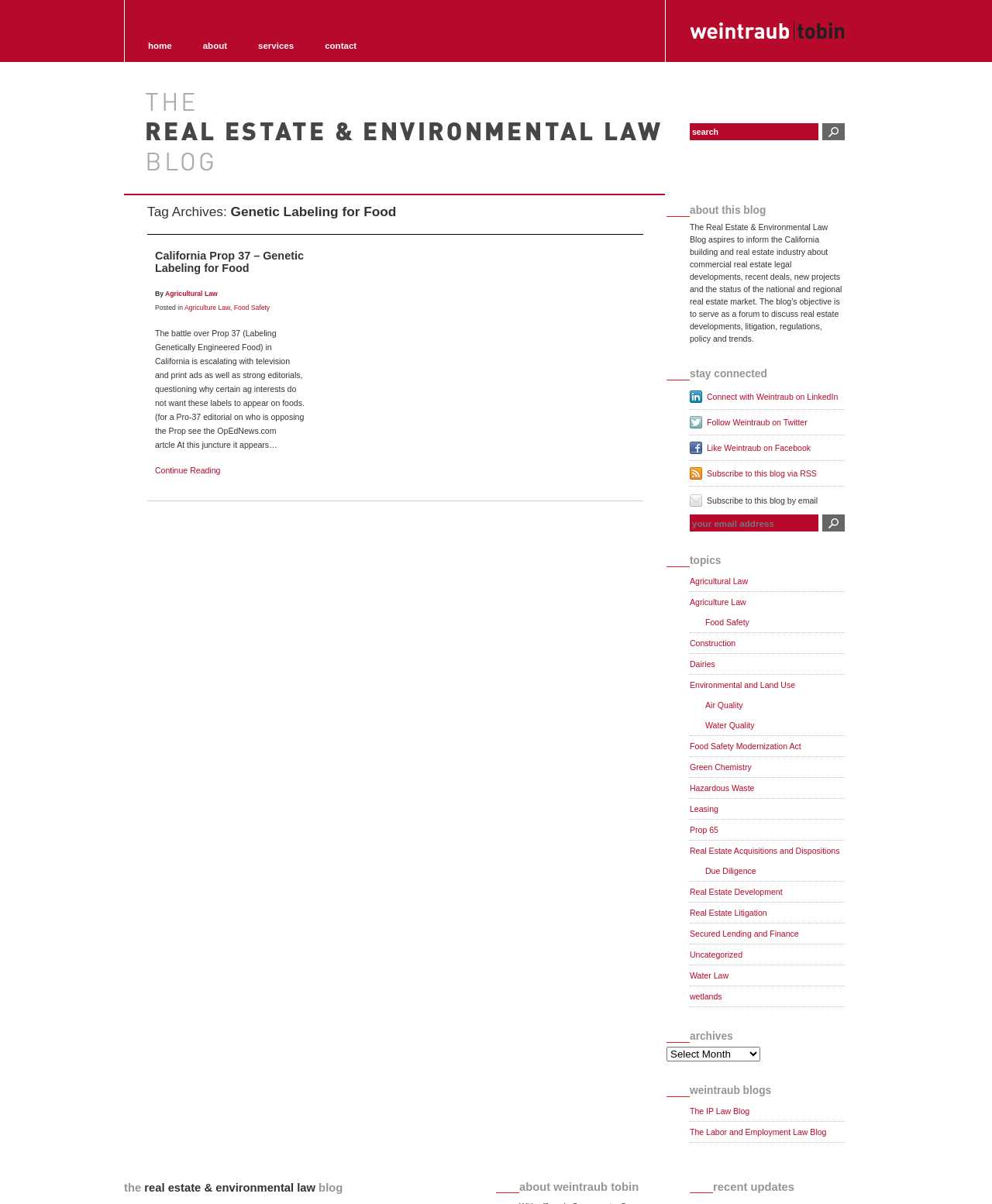Find the bounding box coordinates for the area that should be clicked to accomplish the instruction: "read about California Prop 37".

[0.156, 0.207, 0.306, 0.228]